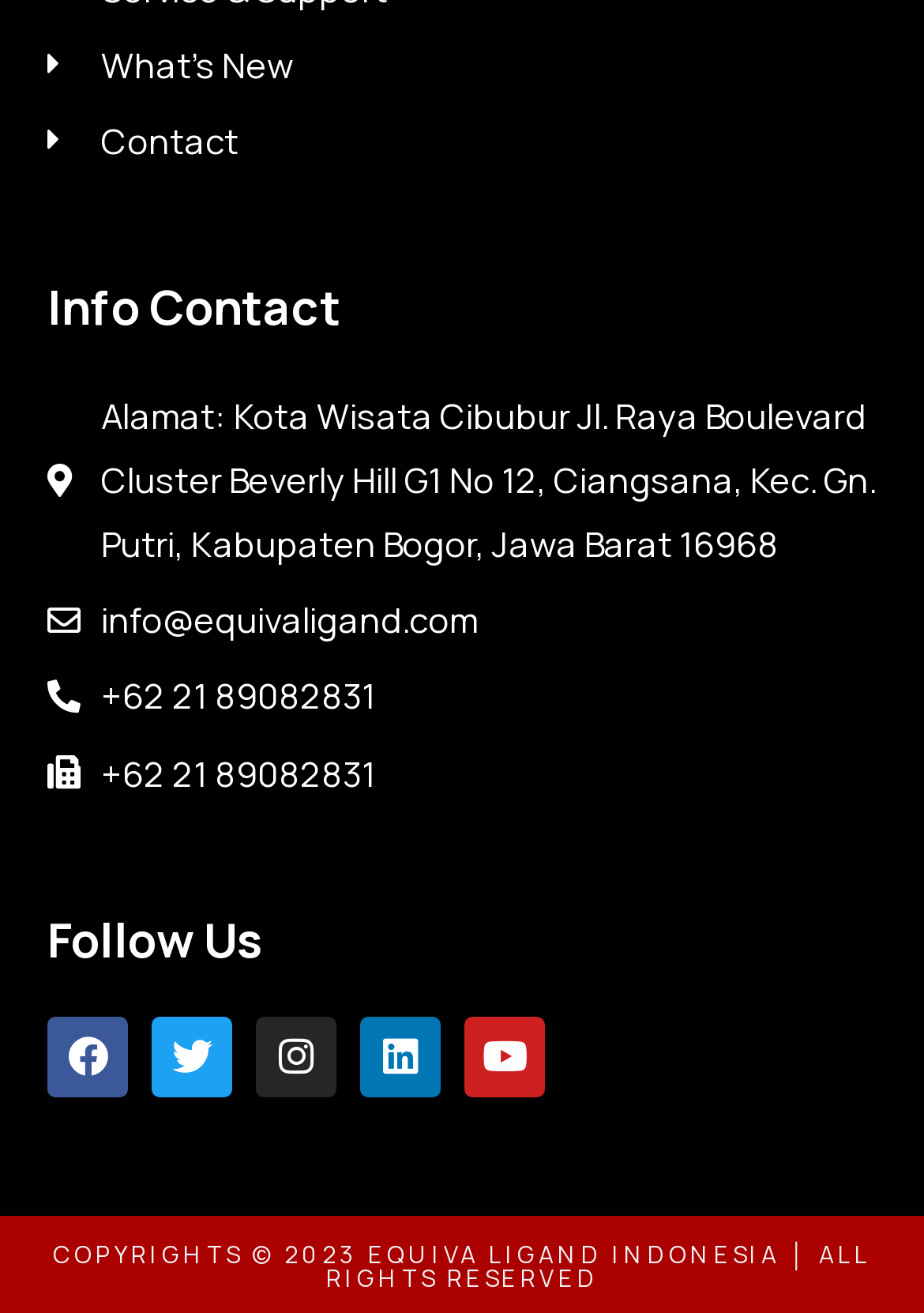Please identify the coordinates of the bounding box for the clickable region that will accomplish this instruction: "Follow us on Facebook".

[0.051, 0.774, 0.138, 0.835]